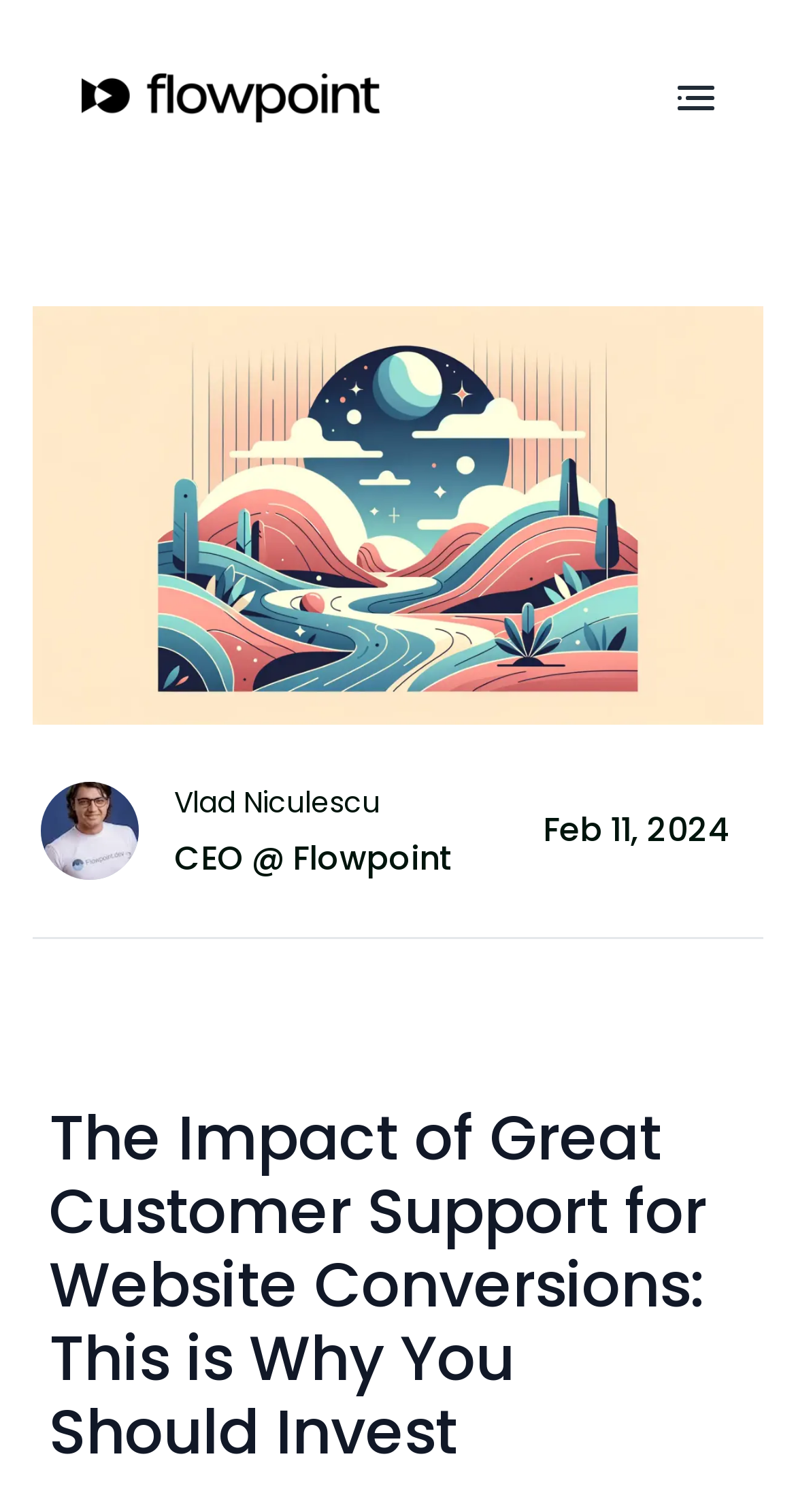What is the image above the author's name?
Please interpret the details in the image and answer the question thoroughly.

The image above the author's name is Vlad Niculescu, which is indicated by the image element 'Vlad Niculescu' with bounding box coordinates [0.052, 0.517, 0.175, 0.581].